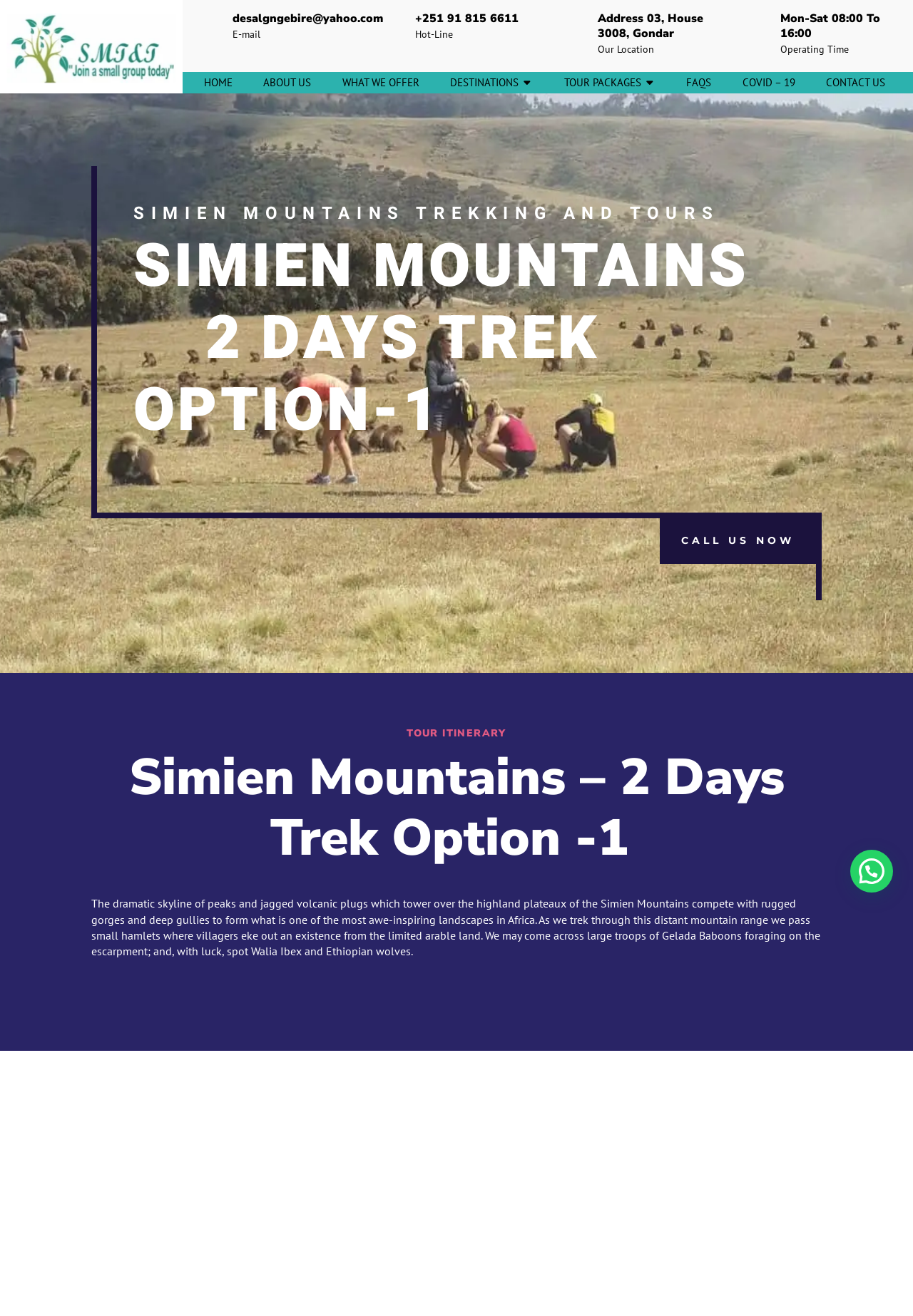Refer to the image and offer a detailed explanation in response to the question: What is the operating time of Simien Mountains Trekking and Tours?

I found the operating time by looking at the fourth layout table, which contains a heading element with the operating time.